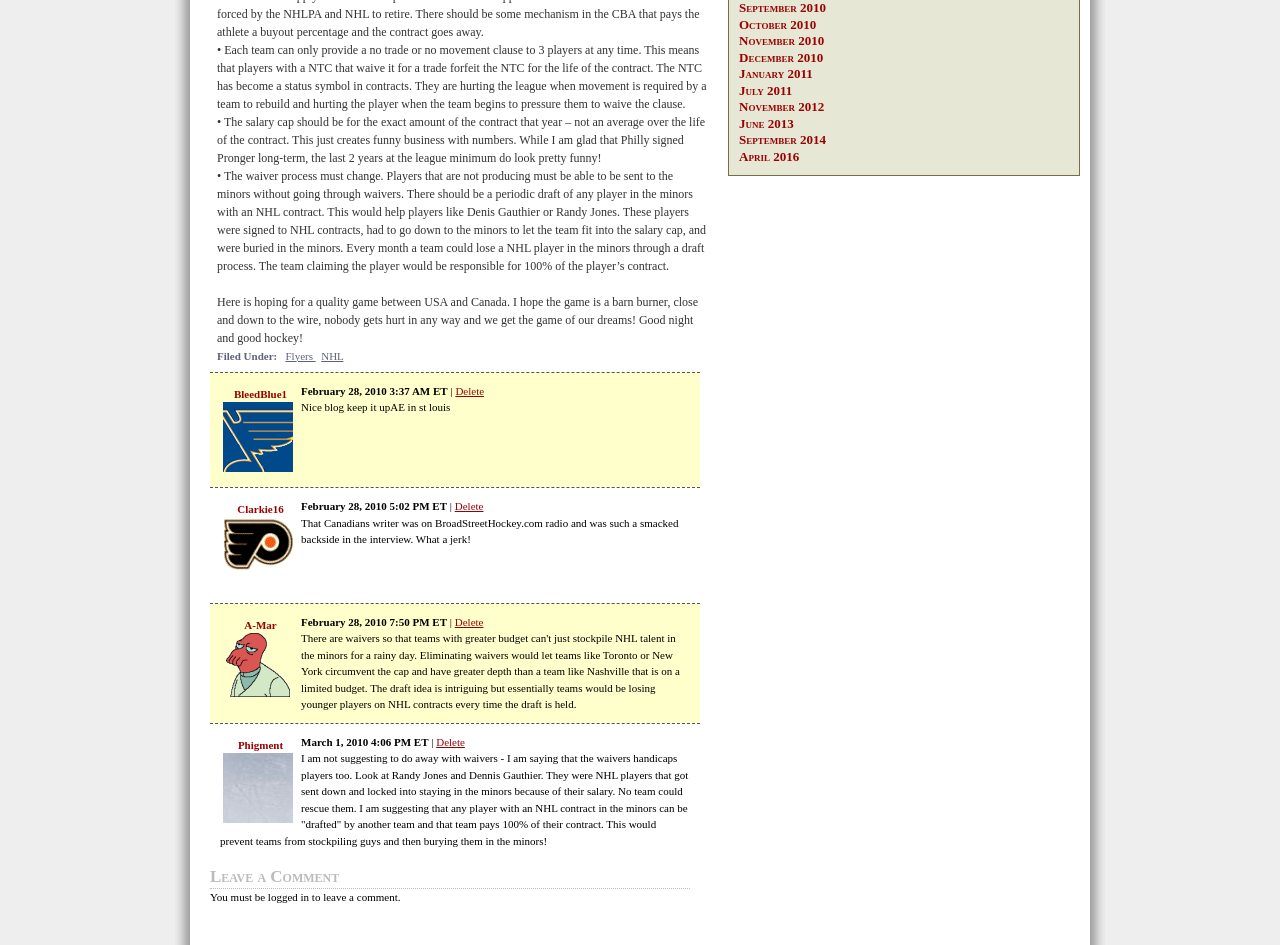Identify the bounding box coordinates of the HTML element based on this description: "June 2013".

[0.577, 0.122, 0.62, 0.138]